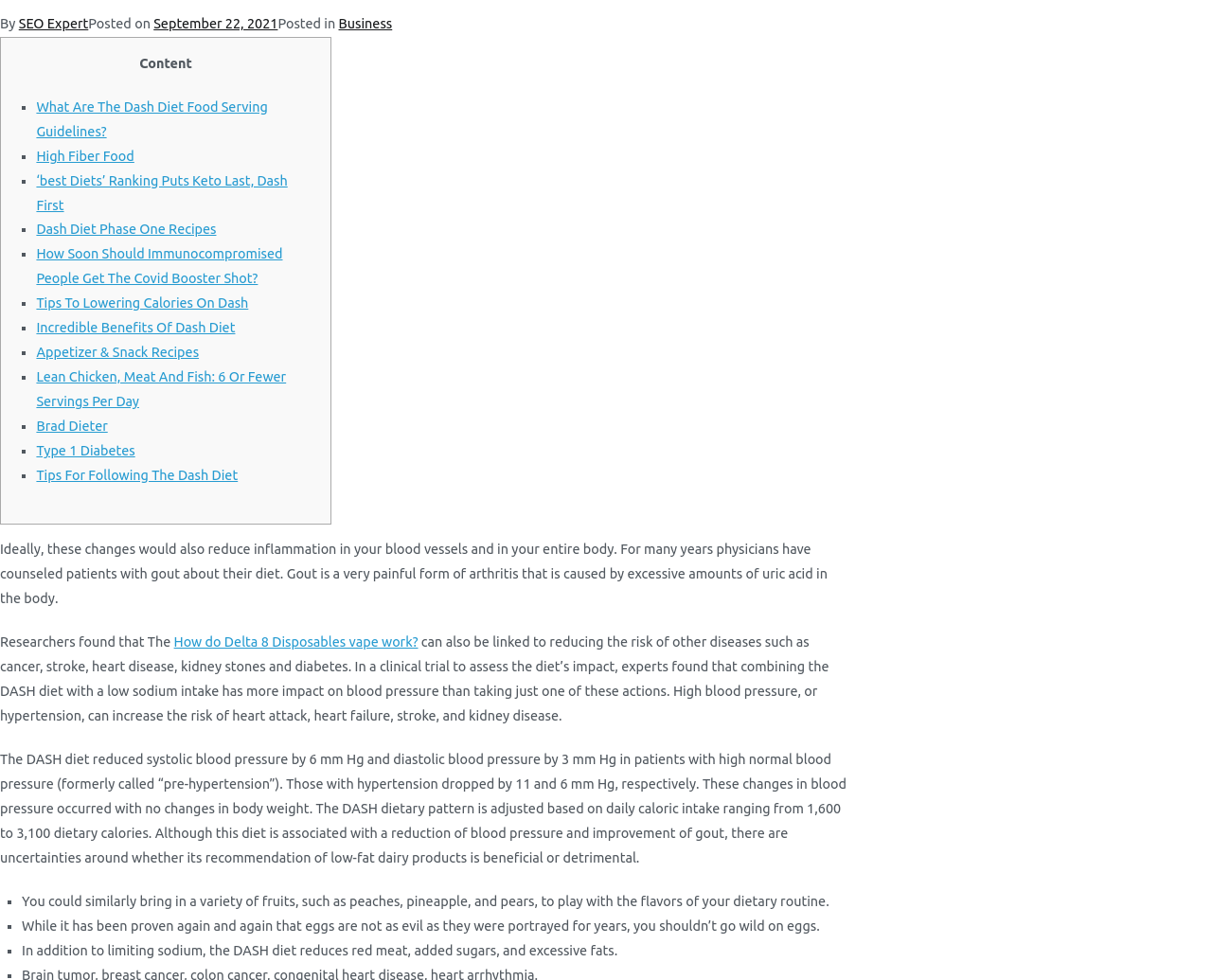Please determine the bounding box coordinates of the element to click in order to execute the following instruction: "Explore 'Appetizer & Snack Recipes'". The coordinates should be four float numbers between 0 and 1, specified as [left, top, right, bottom].

[0.03, 0.352, 0.164, 0.367]